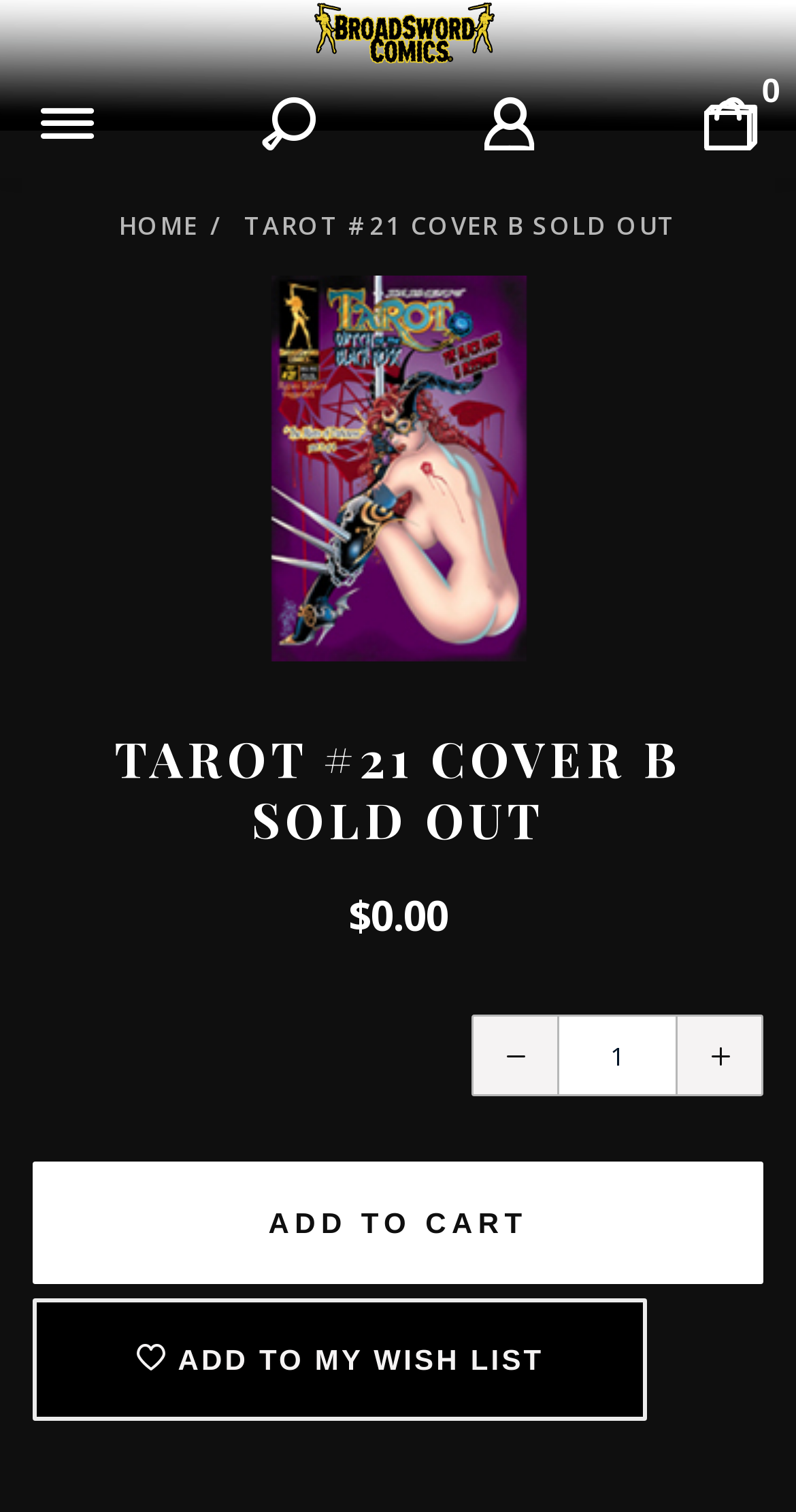Please identify the bounding box coordinates of the area I need to click to accomplish the following instruction: "Click the MENU button".

[0.062, 0.027, 0.759, 0.043]